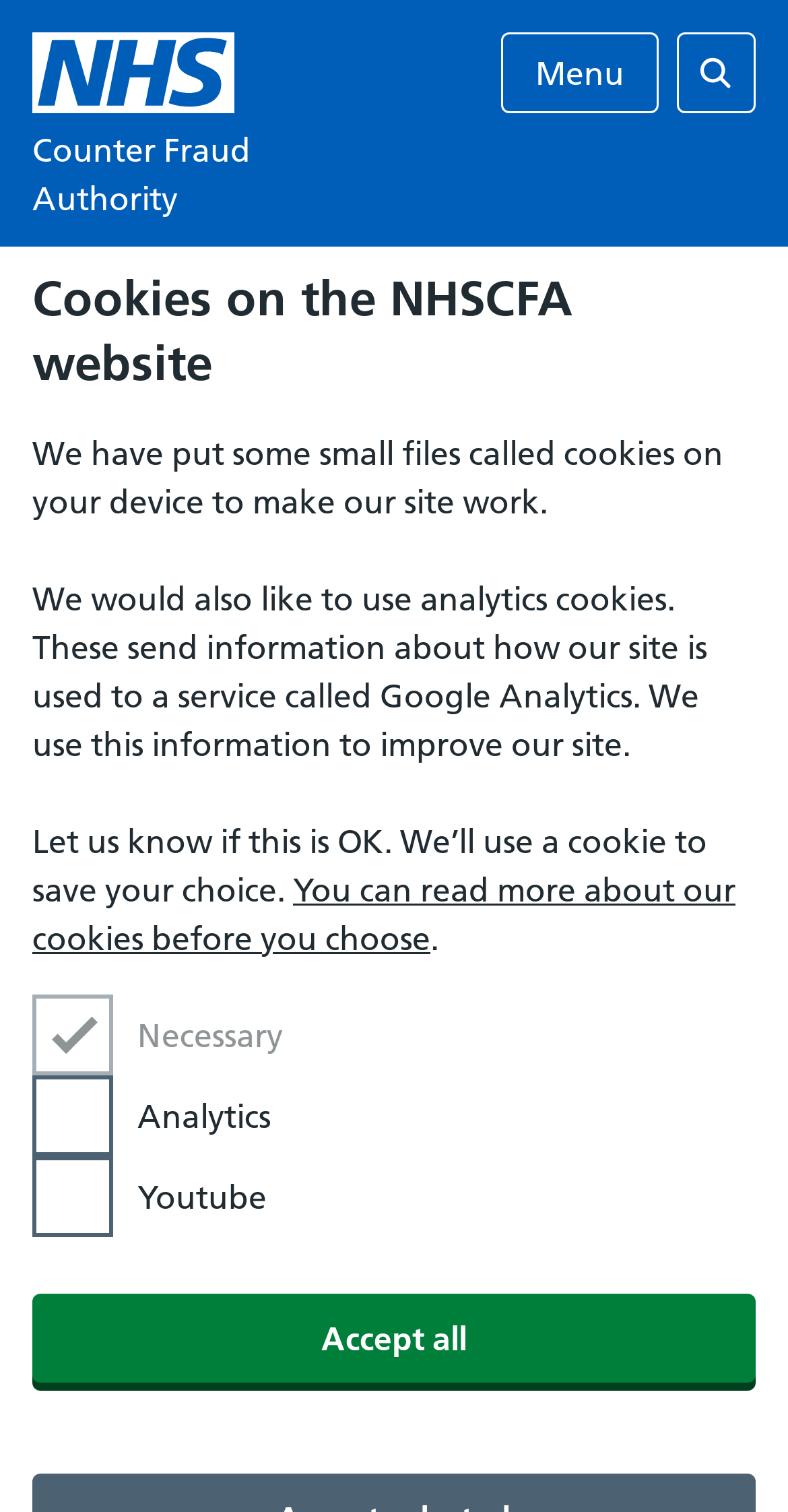What is the name of the authority on this website?
Answer with a single word or phrase, using the screenshot for reference.

Counter Fraud Authority